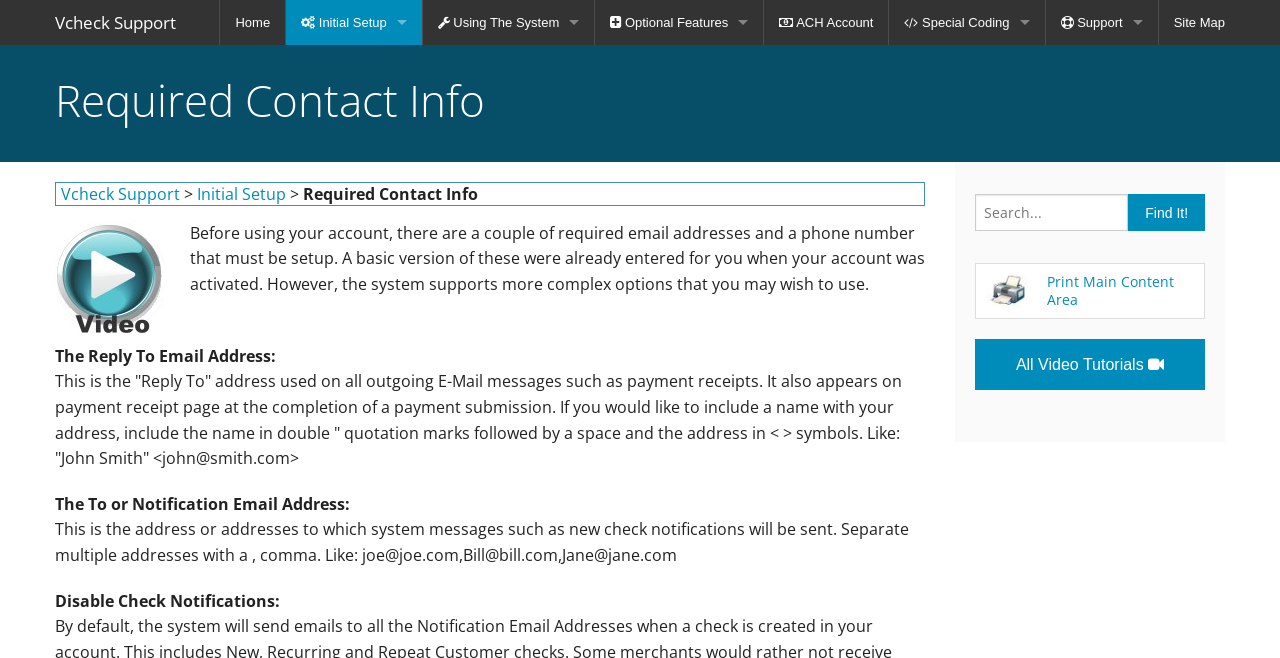Identify the bounding box coordinates of the clickable region necessary to fulfill the following instruction: "Watch all video tutorials". The bounding box coordinates should be four float numbers between 0 and 1, i.e., [left, top, right, bottom].

[0.762, 0.515, 0.941, 0.592]